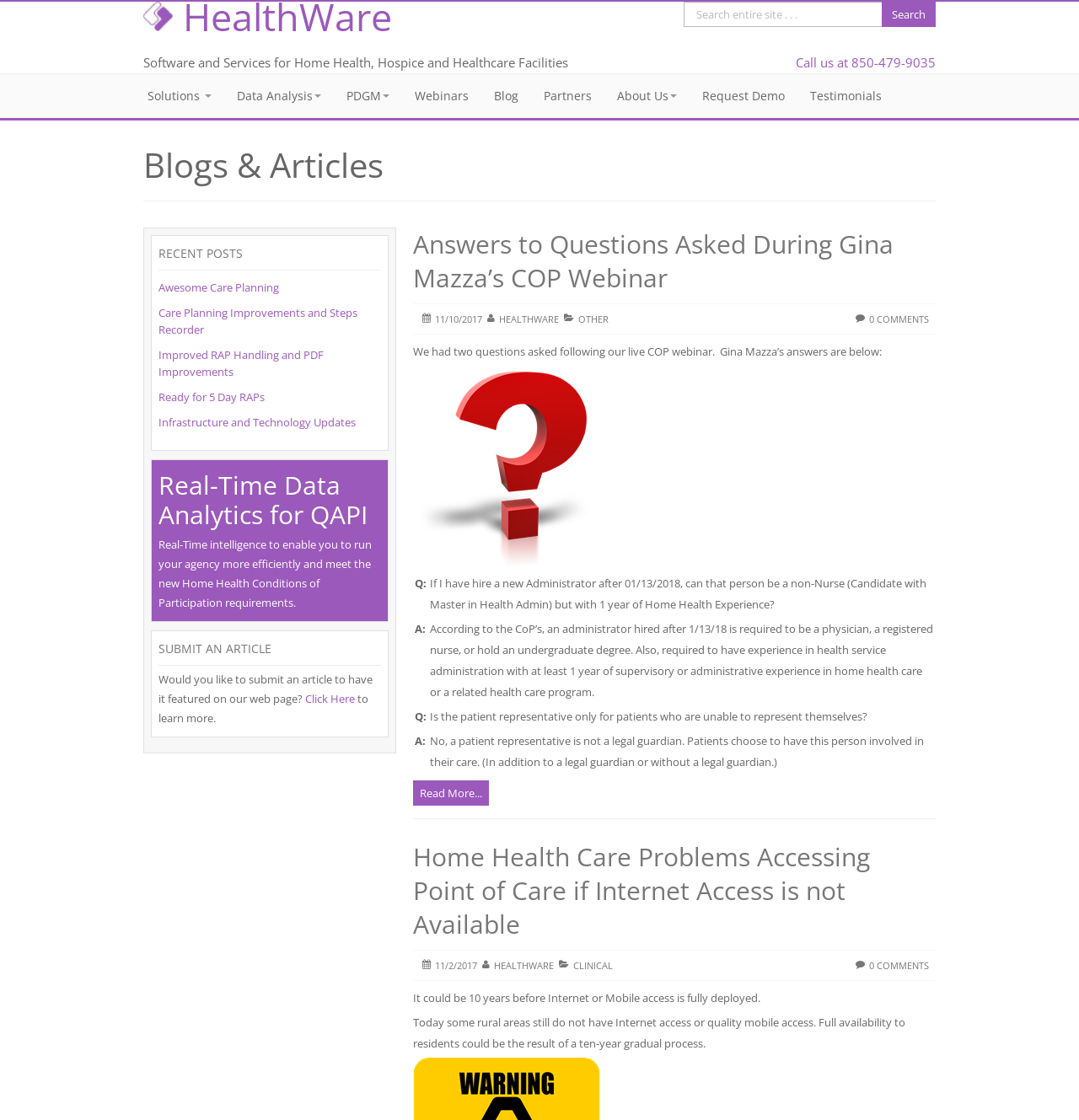What is the phone number to call?
Using the image provided, answer with just one word or phrase.

850-479-9035